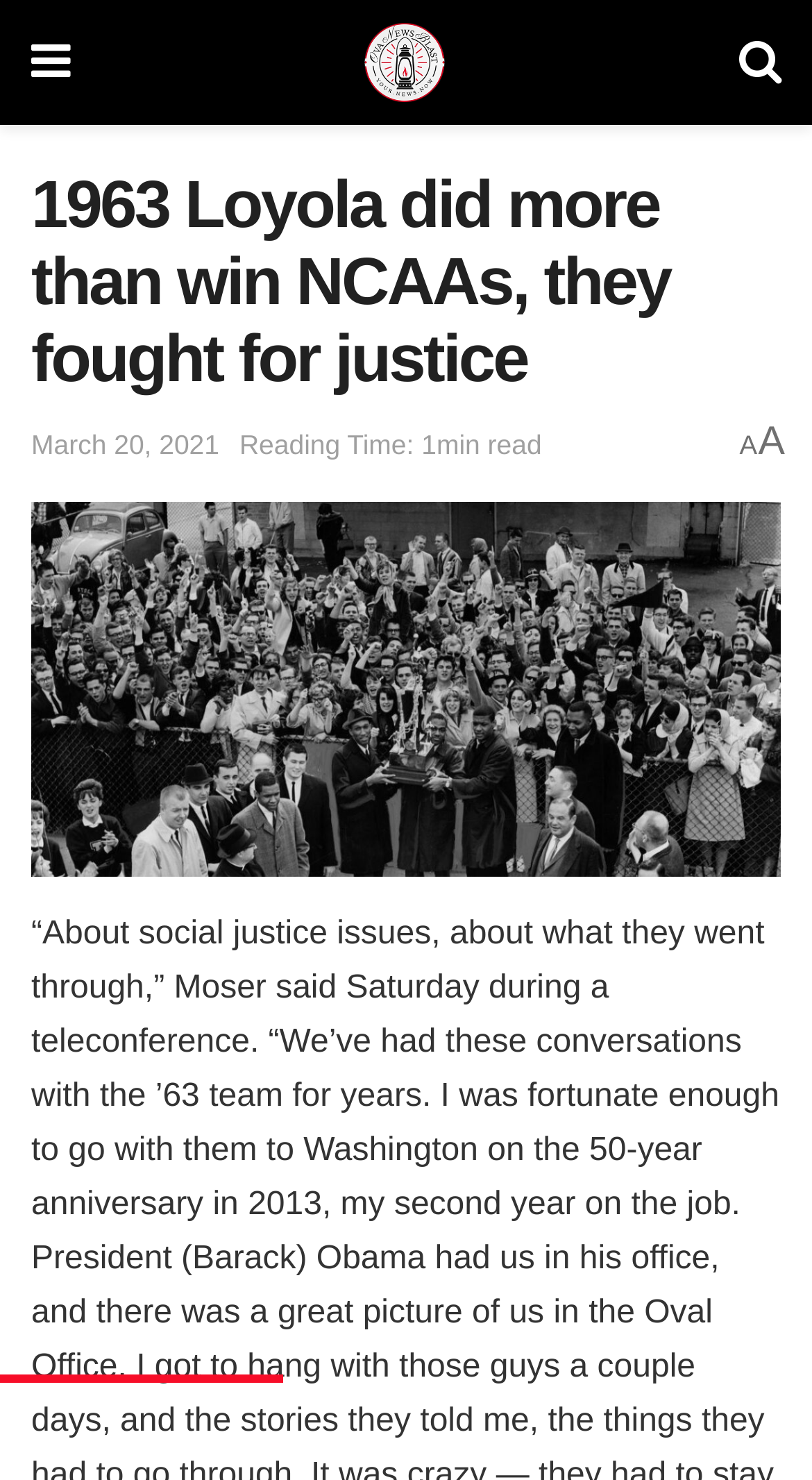What is the theme of the article? Using the information from the screenshot, answer with a single word or phrase.

1963 Loyola